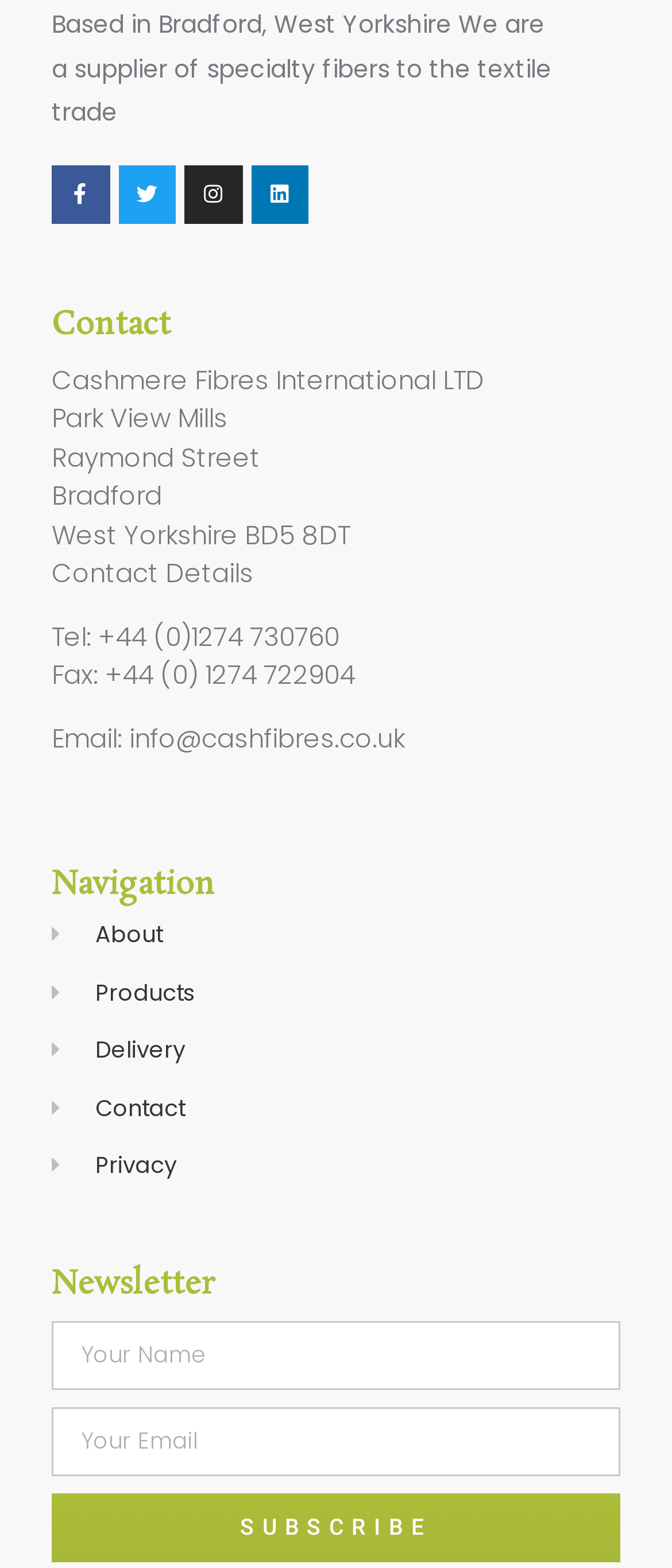What is the company's location?
Please provide a comprehensive answer to the question based on the webpage screenshot.

The company's location can be found in the contact information section, where it is stated as 'Park View Mills, Raymond Street, Bradford, West Yorkshire BD5 8DT'.